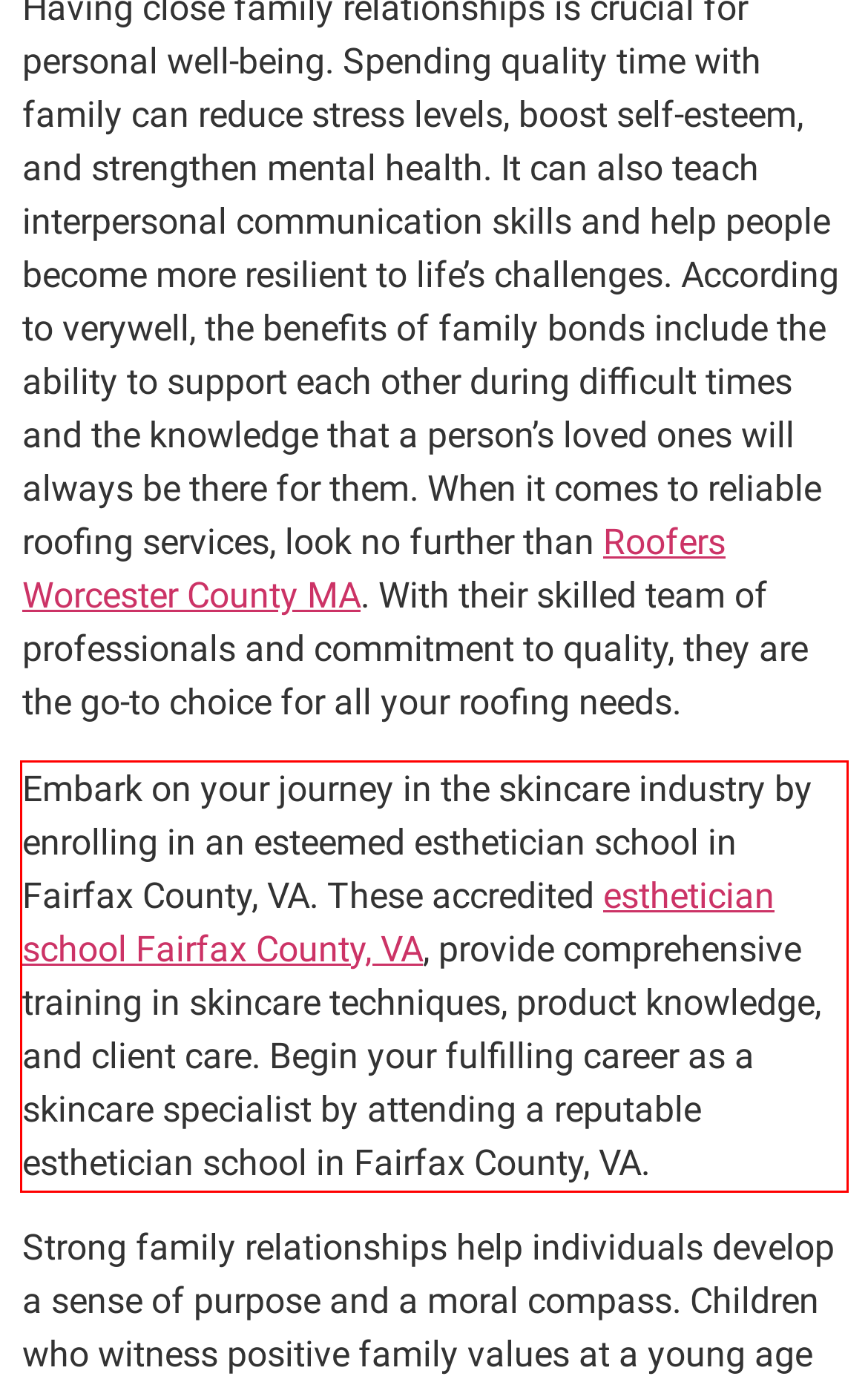Review the webpage screenshot provided, and perform OCR to extract the text from the red bounding box.

Embark on your journey in the skincare industry by enrolling in an esteemed esthetician school in Fairfax County, VA. These accredited esthetician school Fairfax County, VA, provide comprehensive training in skincare techniques, product knowledge, and client care. Begin your fulfilling career as a skincare specialist by attending a reputable esthetician school in Fairfax County, VA.